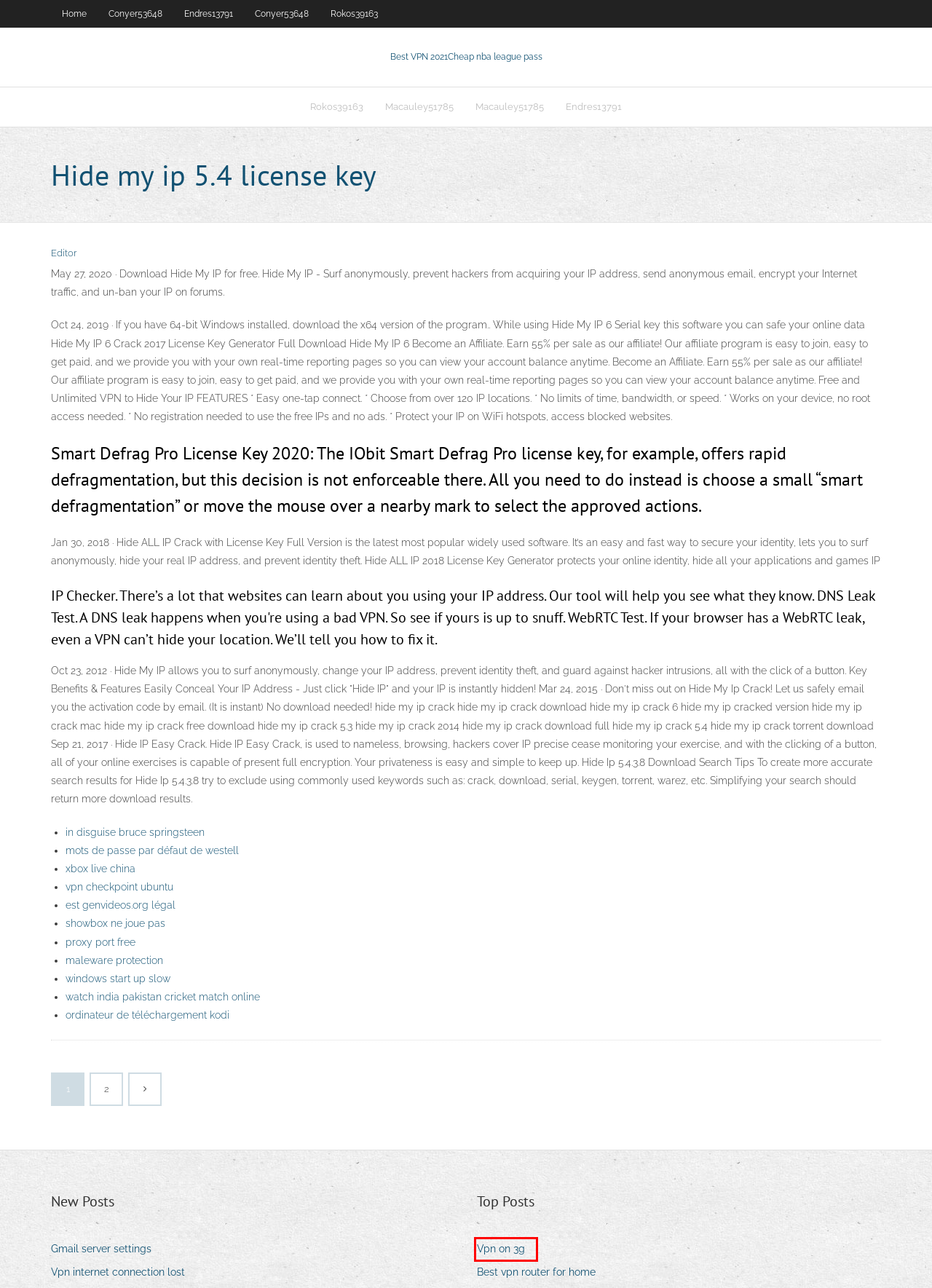Examine the webpage screenshot and identify the UI element enclosed in the red bounding box. Pick the webpage description that most accurately matches the new webpage after clicking the selected element. Here are the candidates:
A. Endres13791 - hostvpnktfno.netlify.app
B. Conyer53648 : hostvpnktfno.netlify.app
C. Est genvideos.org légal nouur
D. Mots de passe par défaut de westell zddjl
E. Gmail server settings luadd
F. Yahoo free slots no download
G. Macauley51785 . hostvpnktfno.netlify.app
H. Vpn checkpoint ubuntu xpgqf

F